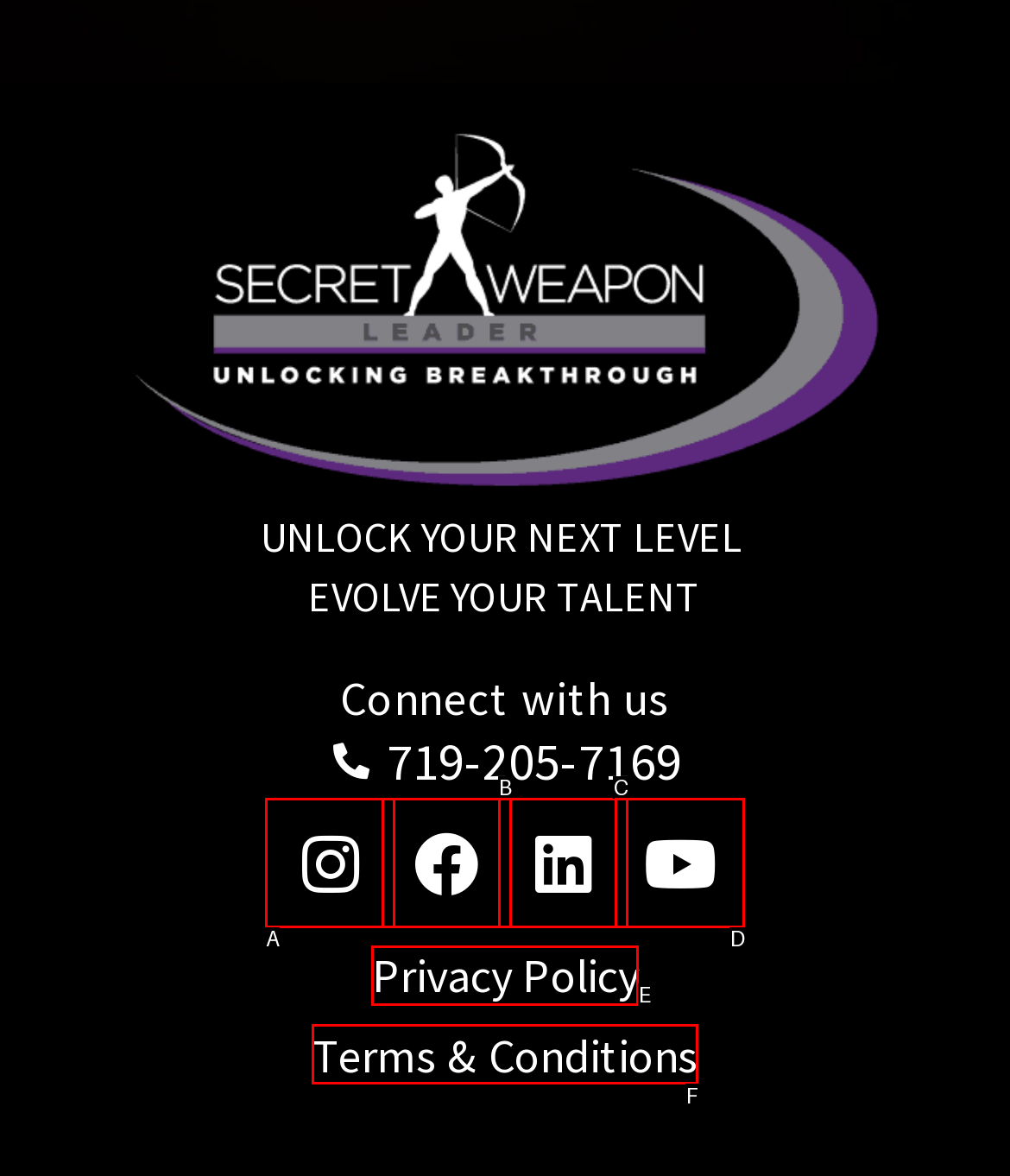Given the description: Privacy Policy, choose the HTML element that matches it. Indicate your answer with the letter of the option.

E